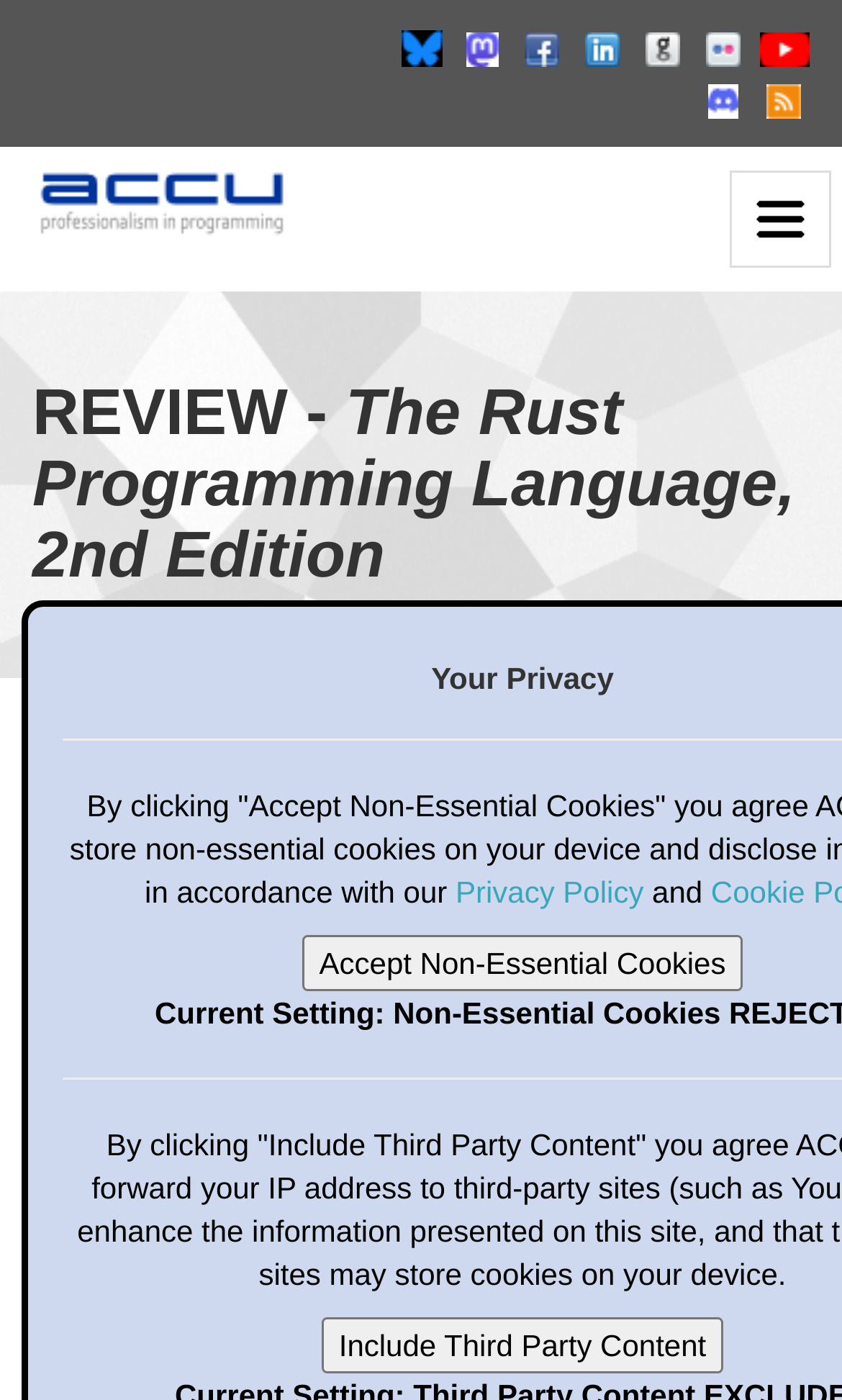What is the title of the review?
Look at the image and provide a detailed response to the question.

I looked for the heading element with the largest bounding box coordinate range and found that it is the title of the review, which is 'REVIEW - The Rust Programming Language, 2nd Edition'.